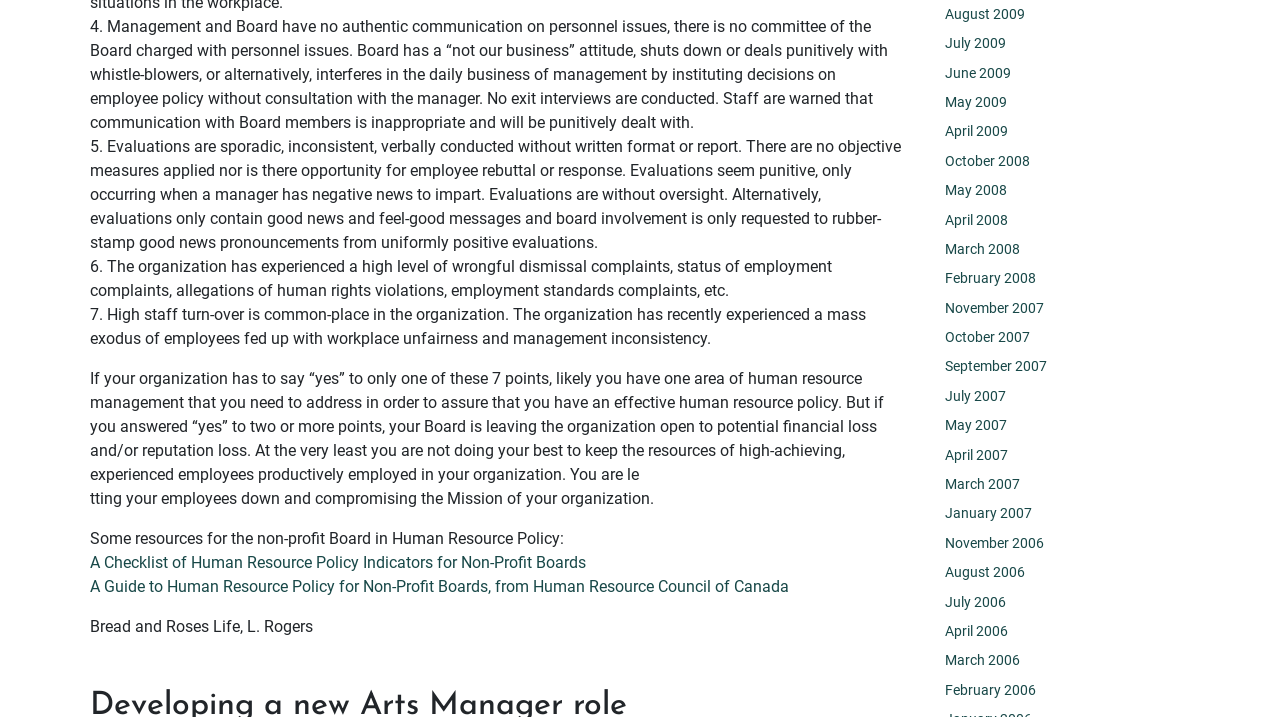Examine the image and give a thorough answer to the following question:
What is the tone of the webpage?

The tone of the webpage is informative, as it provides a checklist of indicators and guides for non-profit boards to improve their human resource policies. However, it also has a cautionary tone, as it highlights the potential risks and consequences of not addressing these issues, such as financial loss and reputation damage.